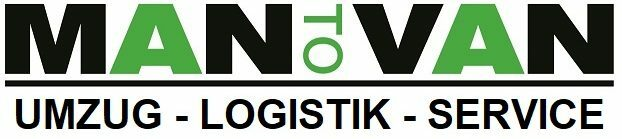Carefully examine the image and provide an in-depth answer to the question: What is the color of 'to VAN' in the logo?

The design cleverly transitions into 'to VAN' with a green hue, emphasizing the link between the company name and its focus on moving services, which indicates that the color of 'to VAN' is green.